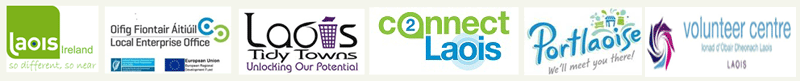What is the purpose of the Volunteer Centre in Laois?
Please provide a comprehensive answer to the question based on the webpage screenshot.

The Volunteer Centre in Laois logo reinforces community service and volunteer opportunities, indicating the organization's focus on promoting community development and social responsibility.